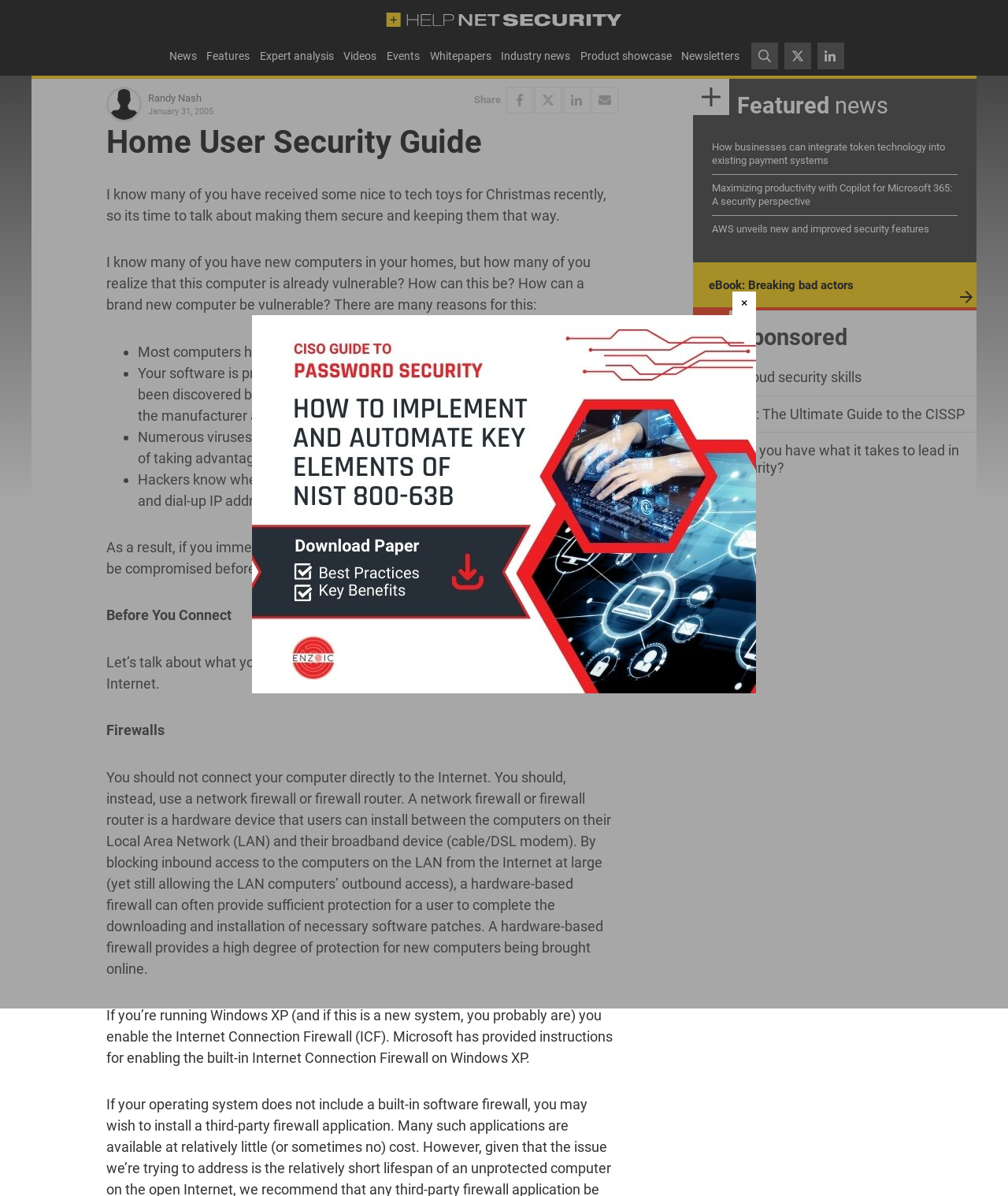Pinpoint the bounding box coordinates of the element that must be clicked to accomplish the following instruction: "Share Home User Security Guide on Facebook". The coordinates should be in the format of four float numbers between 0 and 1, i.e., [left, top, right, bottom].

[0.502, 0.073, 0.529, 0.095]